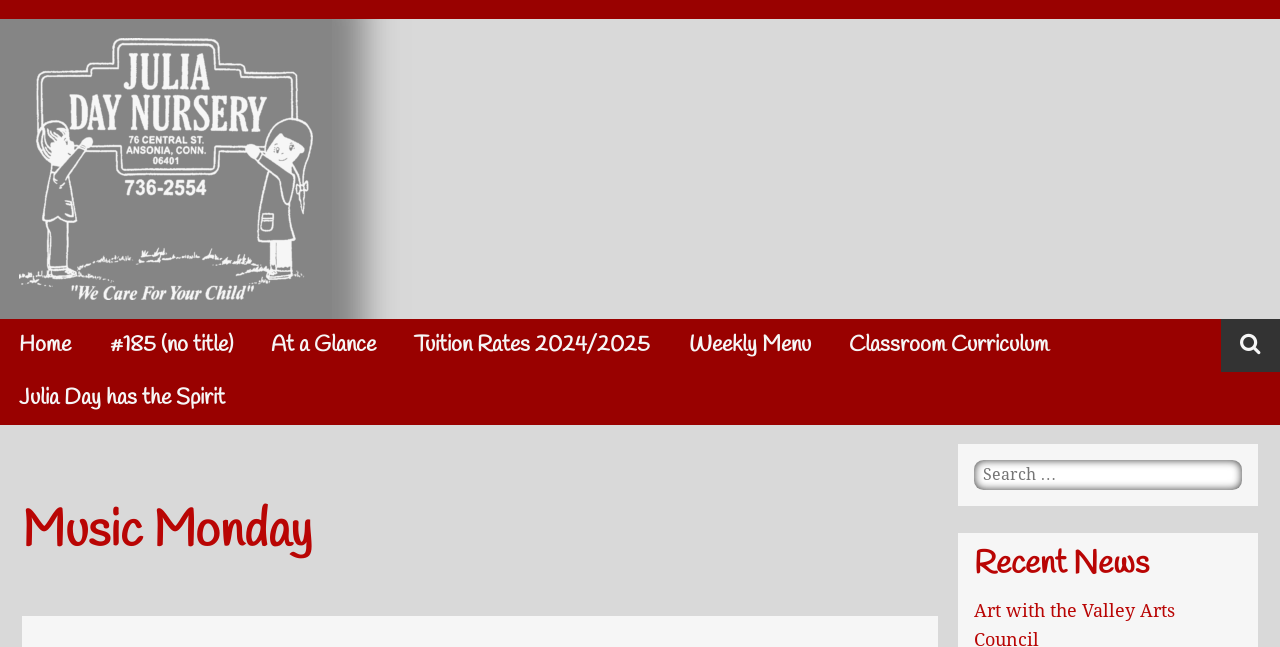Given the description "parent_node: Julia Day Nursery", provide the bounding box coordinates of the corresponding UI element.

[0.015, 0.44, 0.245, 0.47]